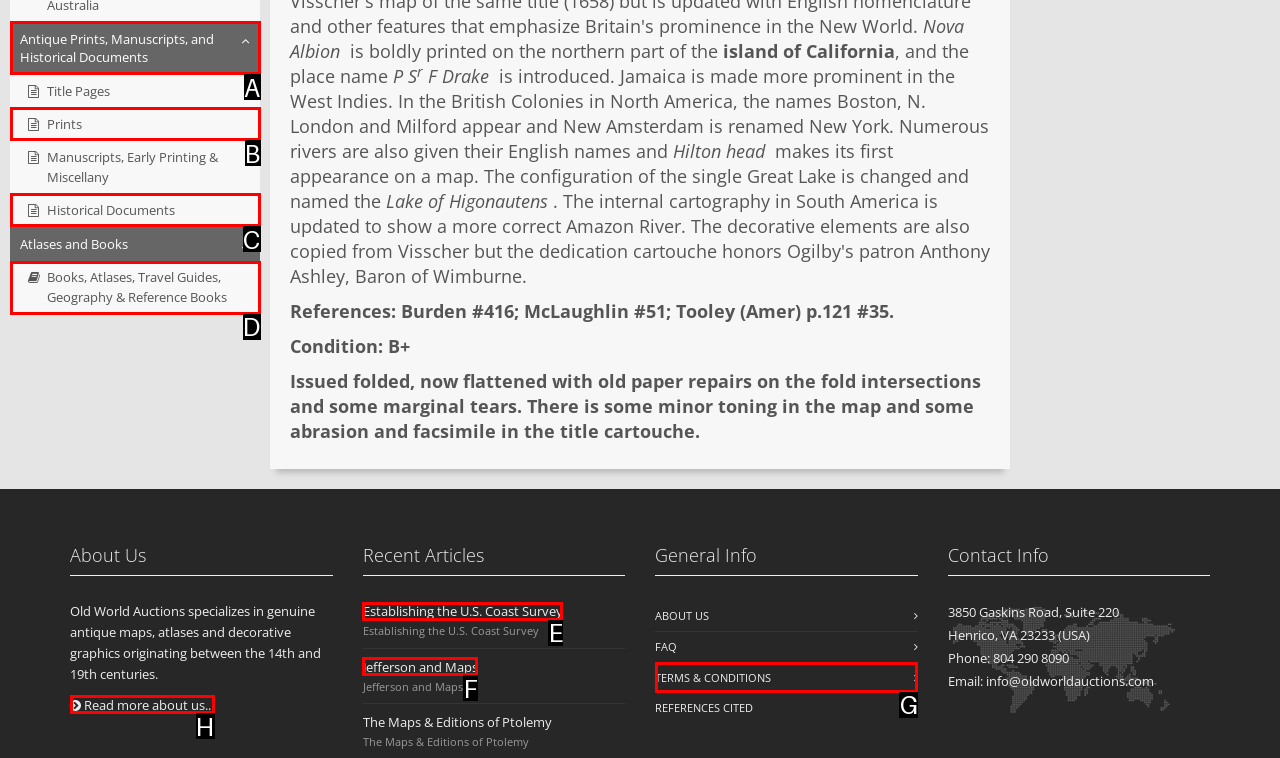Determine the HTML element that best aligns with the description: Jefferson and Maps
Answer with the appropriate letter from the listed options.

F